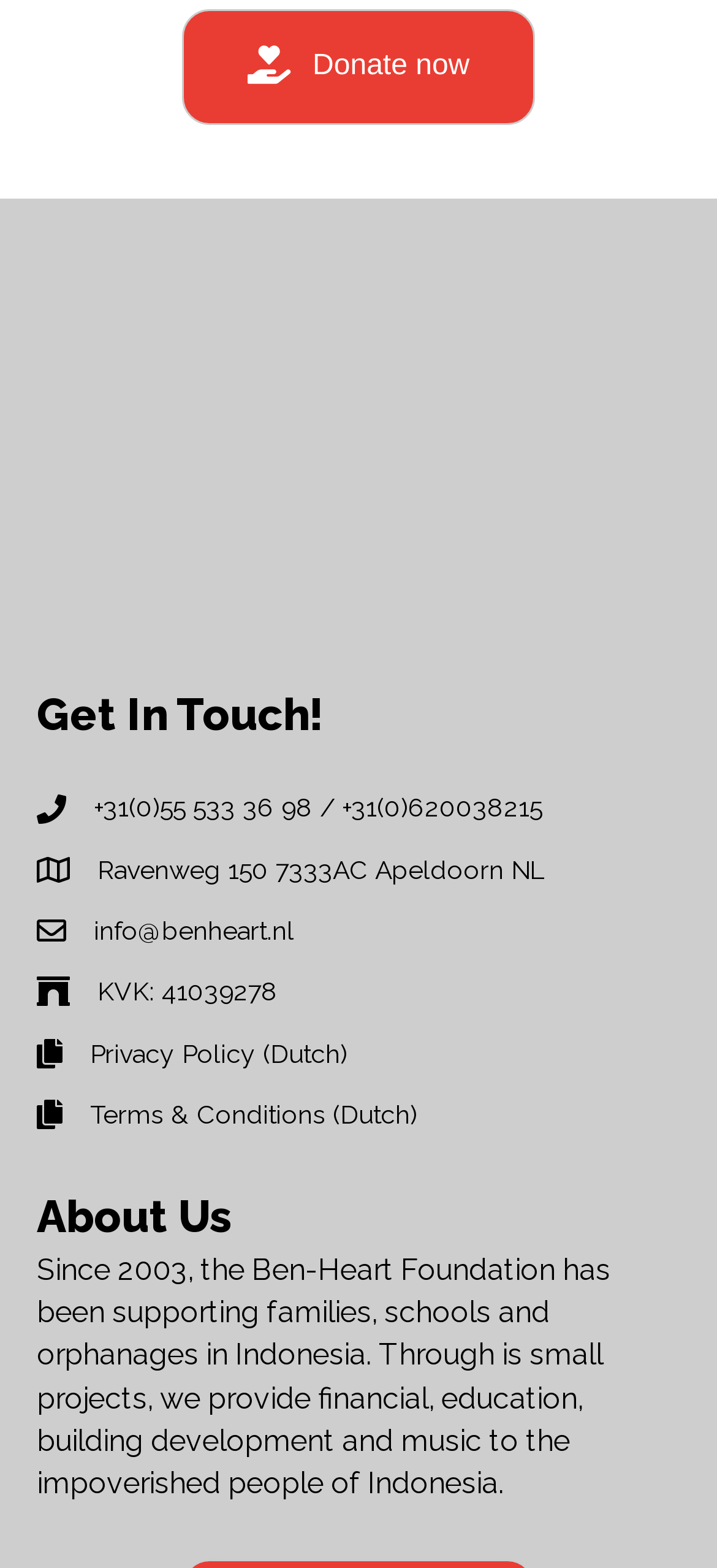How can someone contact the foundation?
Give a one-word or short-phrase answer derived from the screenshot.

Phone, email, or address